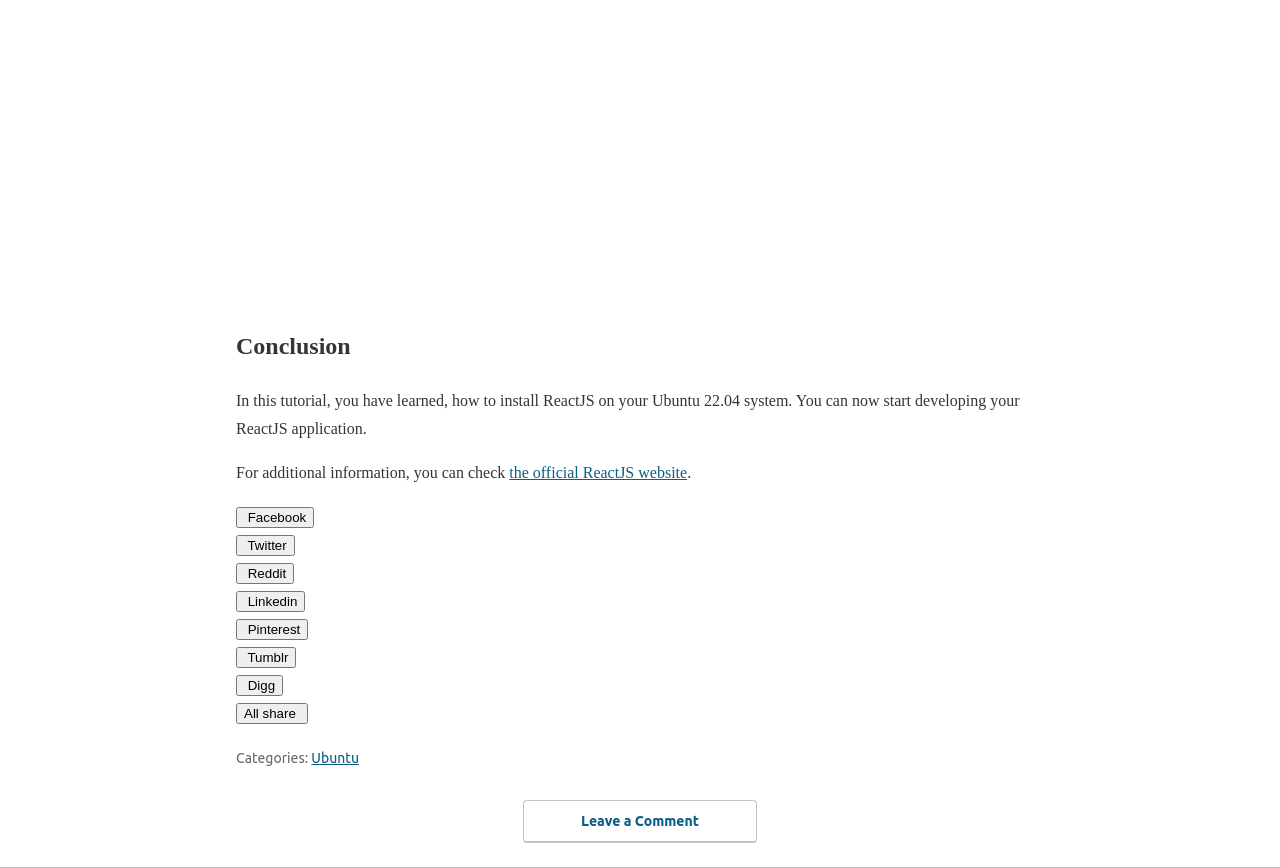Determine the bounding box coordinates for the element that should be clicked to follow this instruction: "Visit the official ReactJS website". The coordinates should be given as four float numbers between 0 and 1, in the format [left, top, right, bottom].

[0.398, 0.534, 0.537, 0.554]